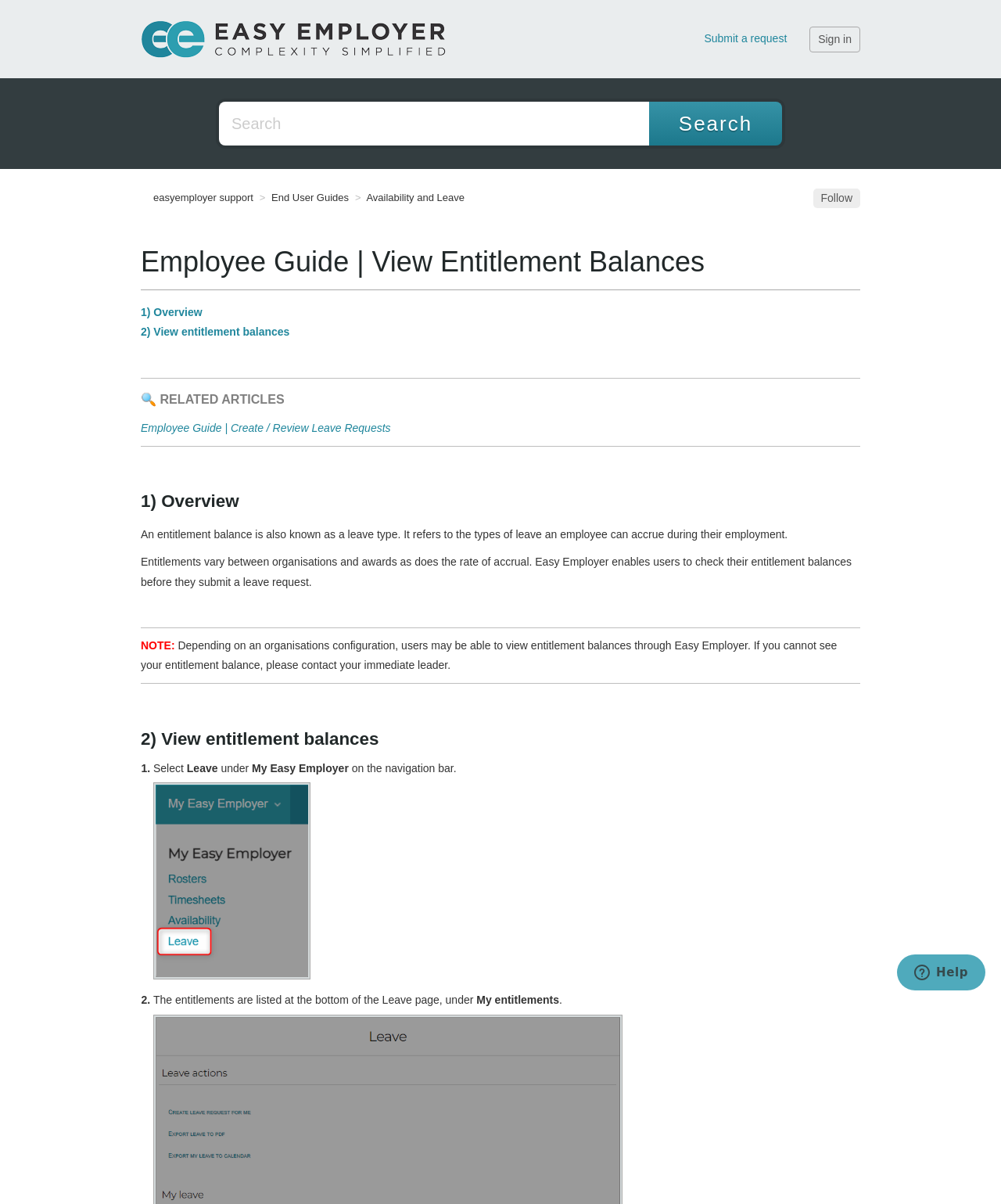Provide a brief response to the question below using one word or phrase:
Where can users find their entitlement balances?

Leave page